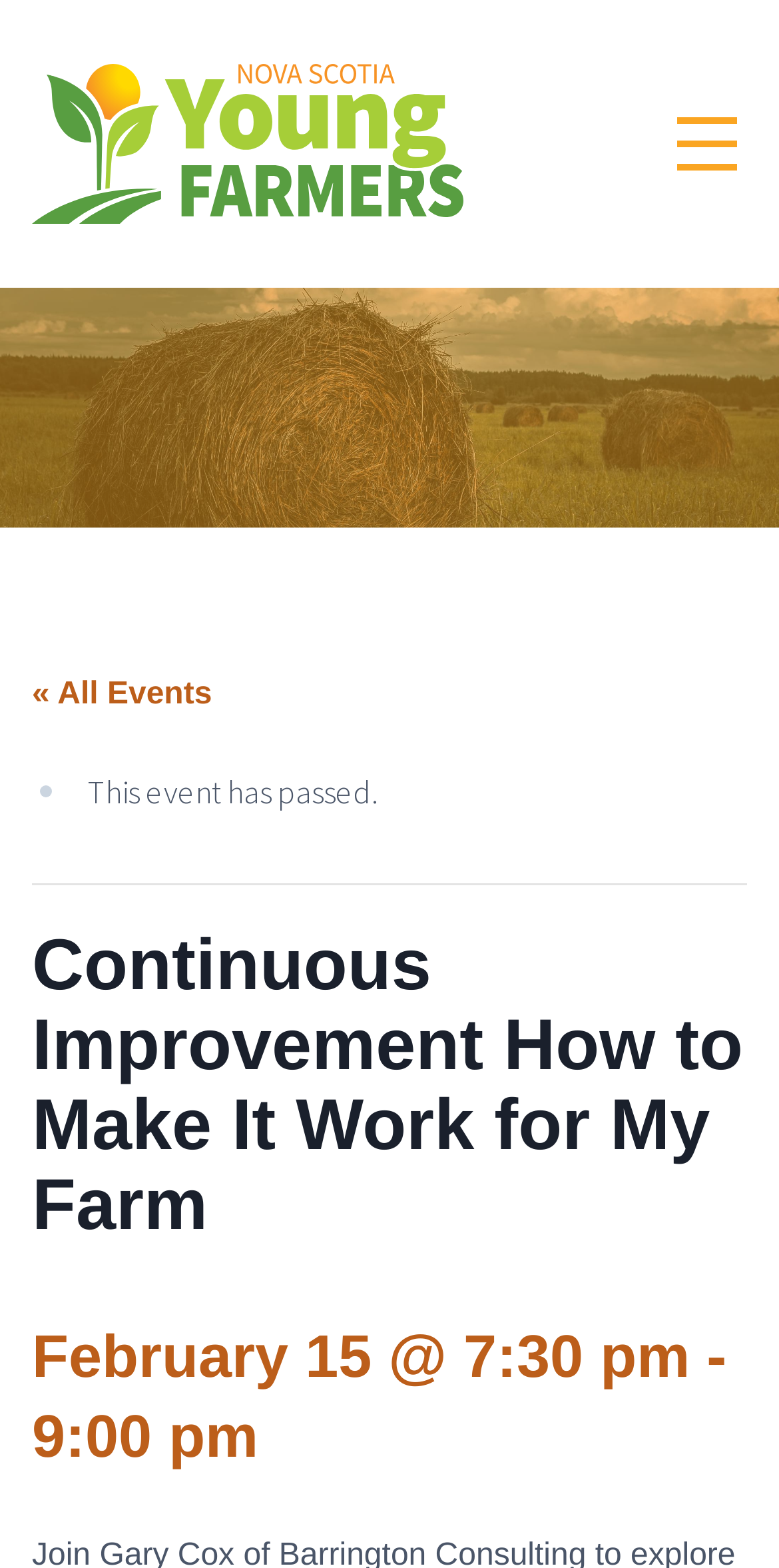Using the elements shown in the image, answer the question comprehensively: Is there a link to view all events?

I found this answer by noticing the link '« All Events' which suggests that it leads to a page with a list of all events.